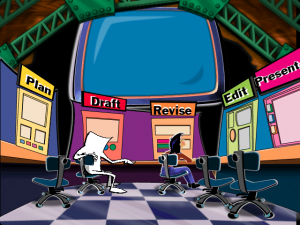Provide a comprehensive description of the image.

The image illustrates a vibrant and imaginative setting from the educational game "Secret Writer’s Society." Here, children are depicted in a whimsical mission control environment designed to encourage creative writing. The scene features two animated characters—one in a white cloak and the other in a darker outfit—seated in front of colorful computer stations labeled "Plan," "Draft," "Revise," "Edit," and "Present." 

Each station likely represents a different stage in the writing process, reinforcing the game's educational theme of guiding young writers through structured lessons. The playful design, complete with an oversized computer monitor and bright colors, aims to engage kids, making the task of learning to write feel like a thrilling adventure rather than a conventional lesson. The overall atmosphere combines a sense of fun with a focus on developing writing skills, demonstrating the game’s unique approach to education.